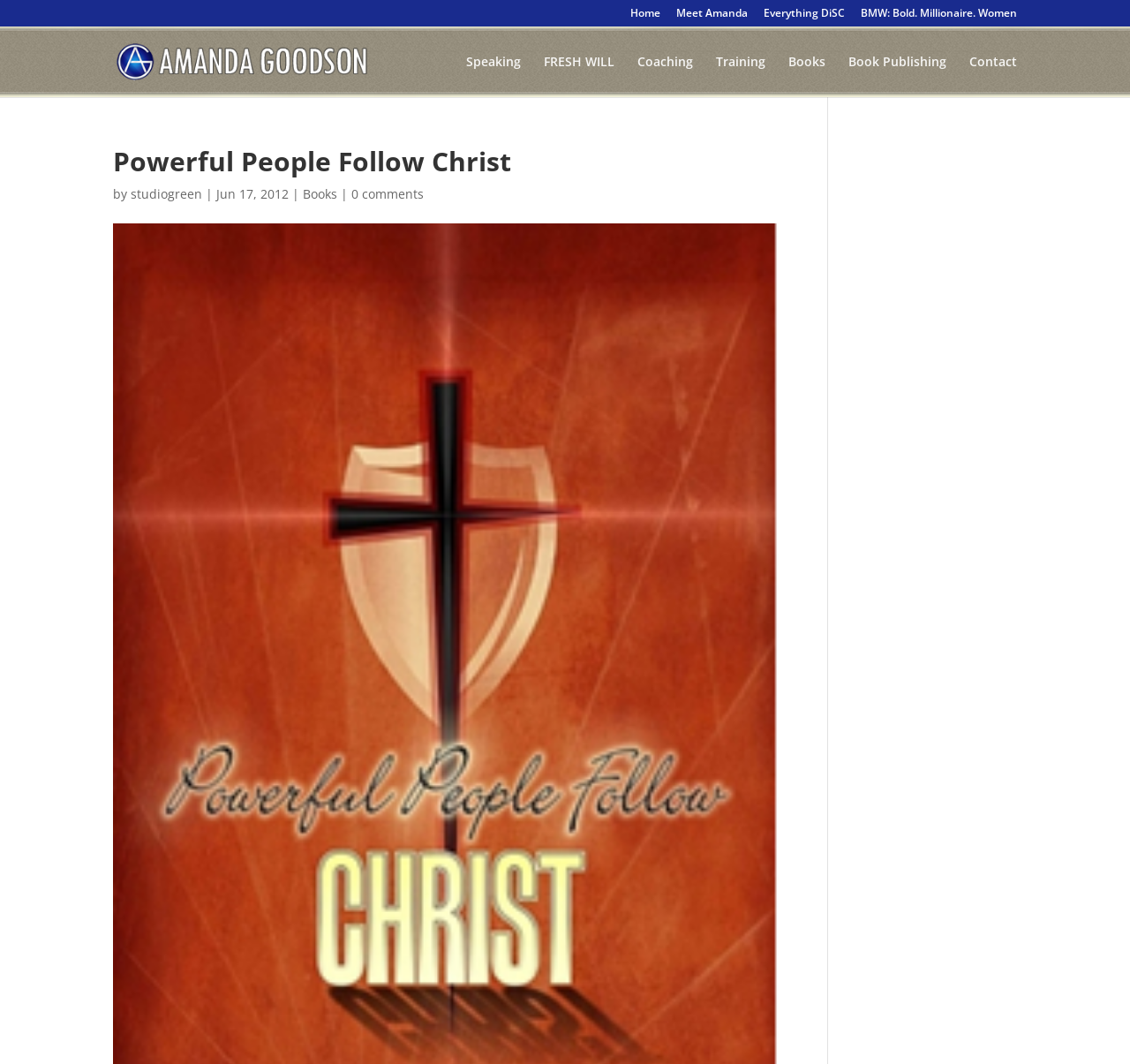Please specify the bounding box coordinates in the format (top-left x, top-left y, bottom-right x, bottom-right y), with all values as floating point numbers between 0 and 1. Identify the bounding box of the UI element described by: Cookies

None